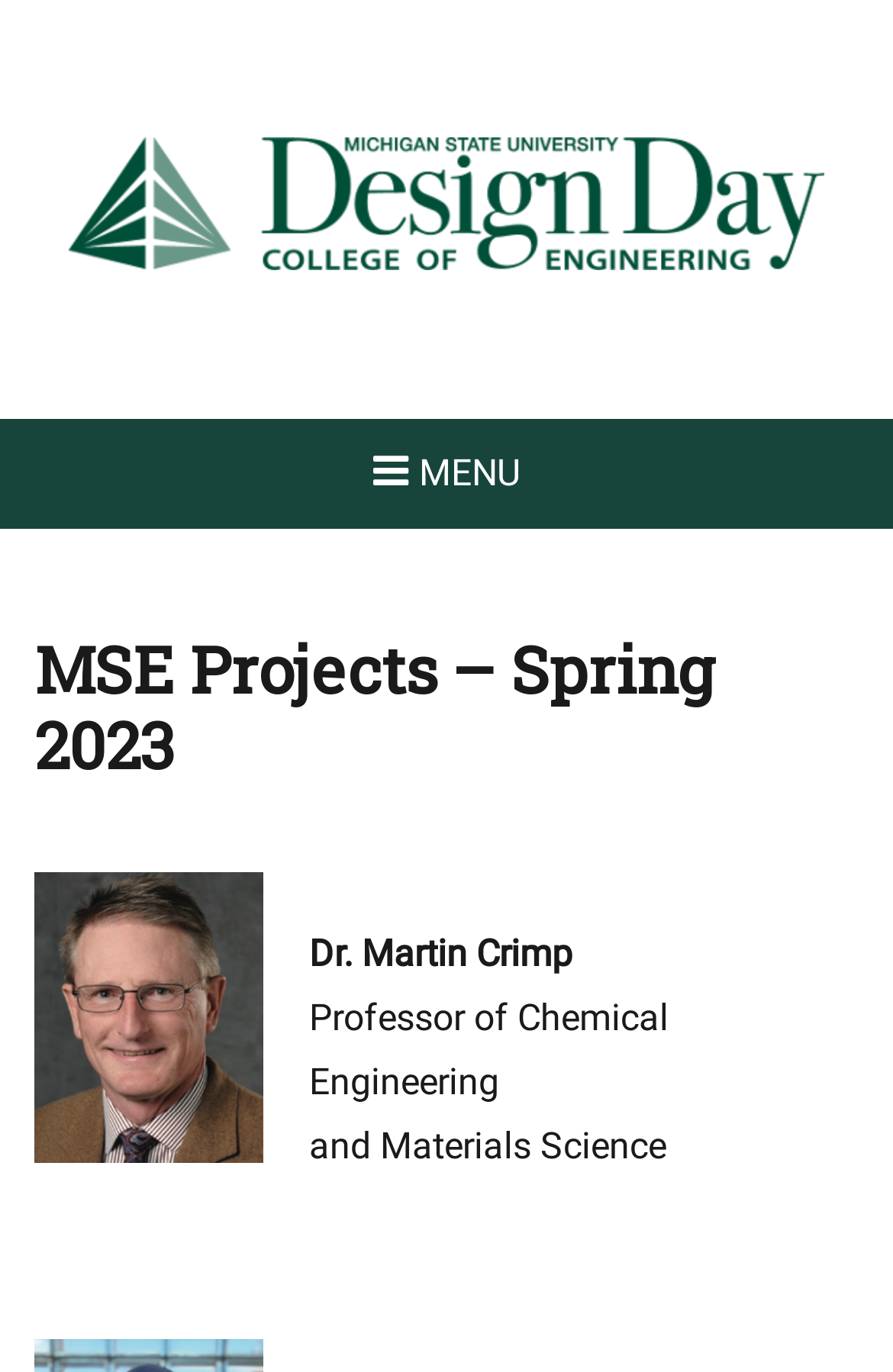What is the name of the professor?
Provide a one-word or short-phrase answer based on the image.

Dr. Martin Crimp